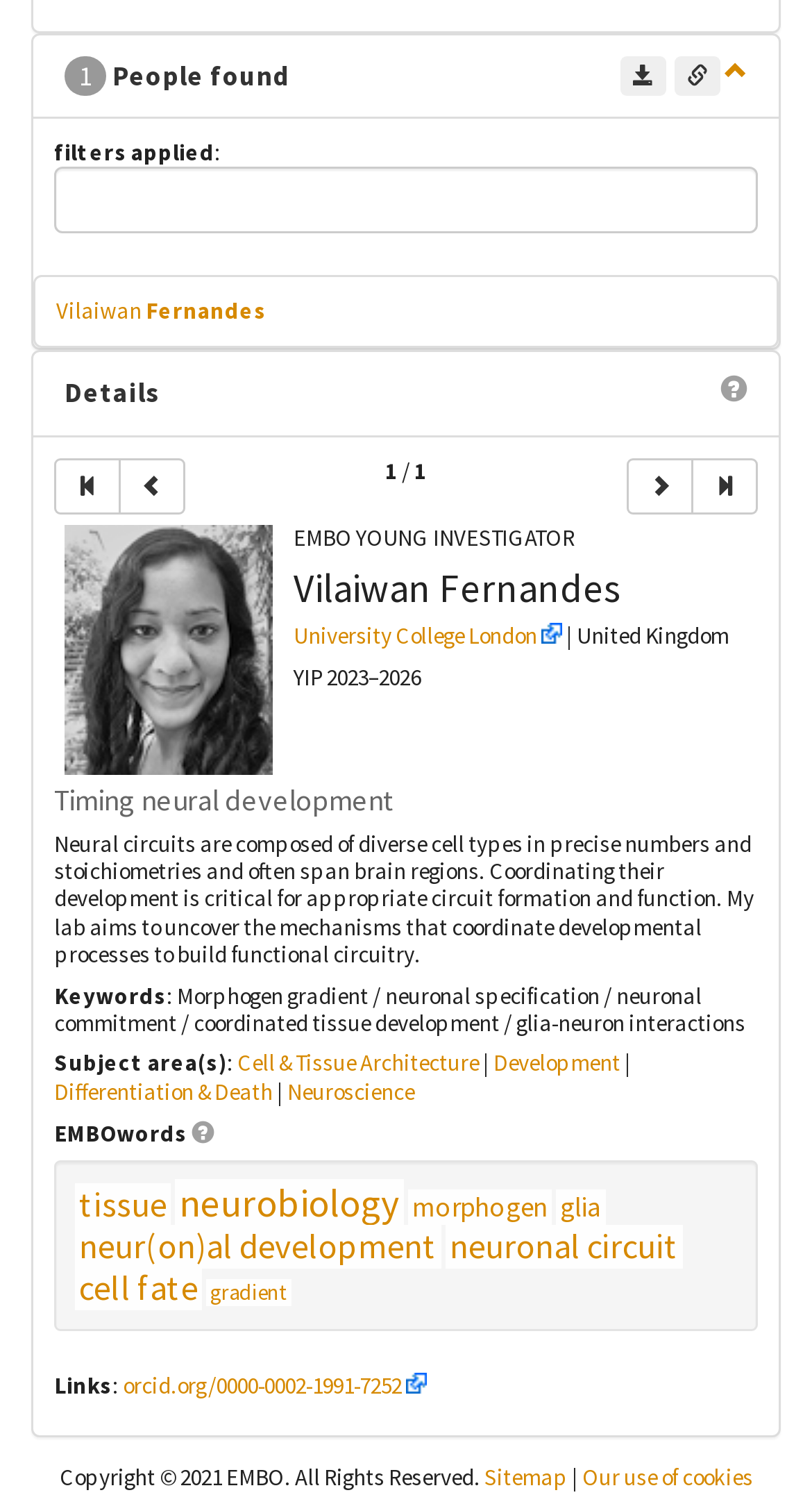Please identify the bounding box coordinates of the clickable region that I should interact with to perform the following instruction: "Download the result set as a csv file". The coordinates should be expressed as four float numbers between 0 and 1, i.e., [left, top, right, bottom].

[0.764, 0.037, 0.821, 0.063]